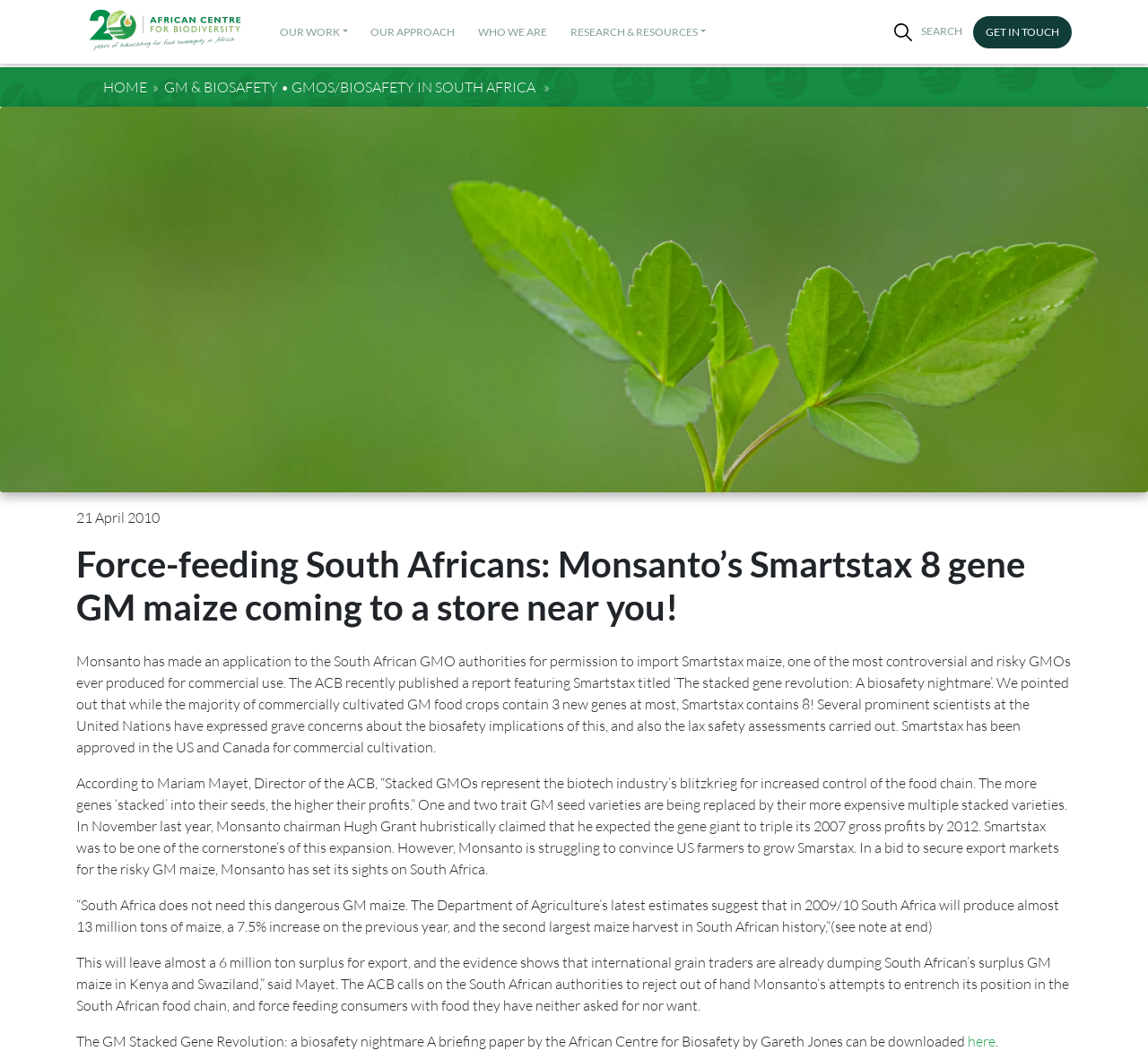Bounding box coordinates are given in the format (top-left x, top-left y, bottom-right x, bottom-right y). All values should be floating point numbers between 0 and 1. Provide the bounding box coordinate for the UI element described as: RESEARCH & RESOURCES

[0.487, 0.019, 0.625, 0.048]